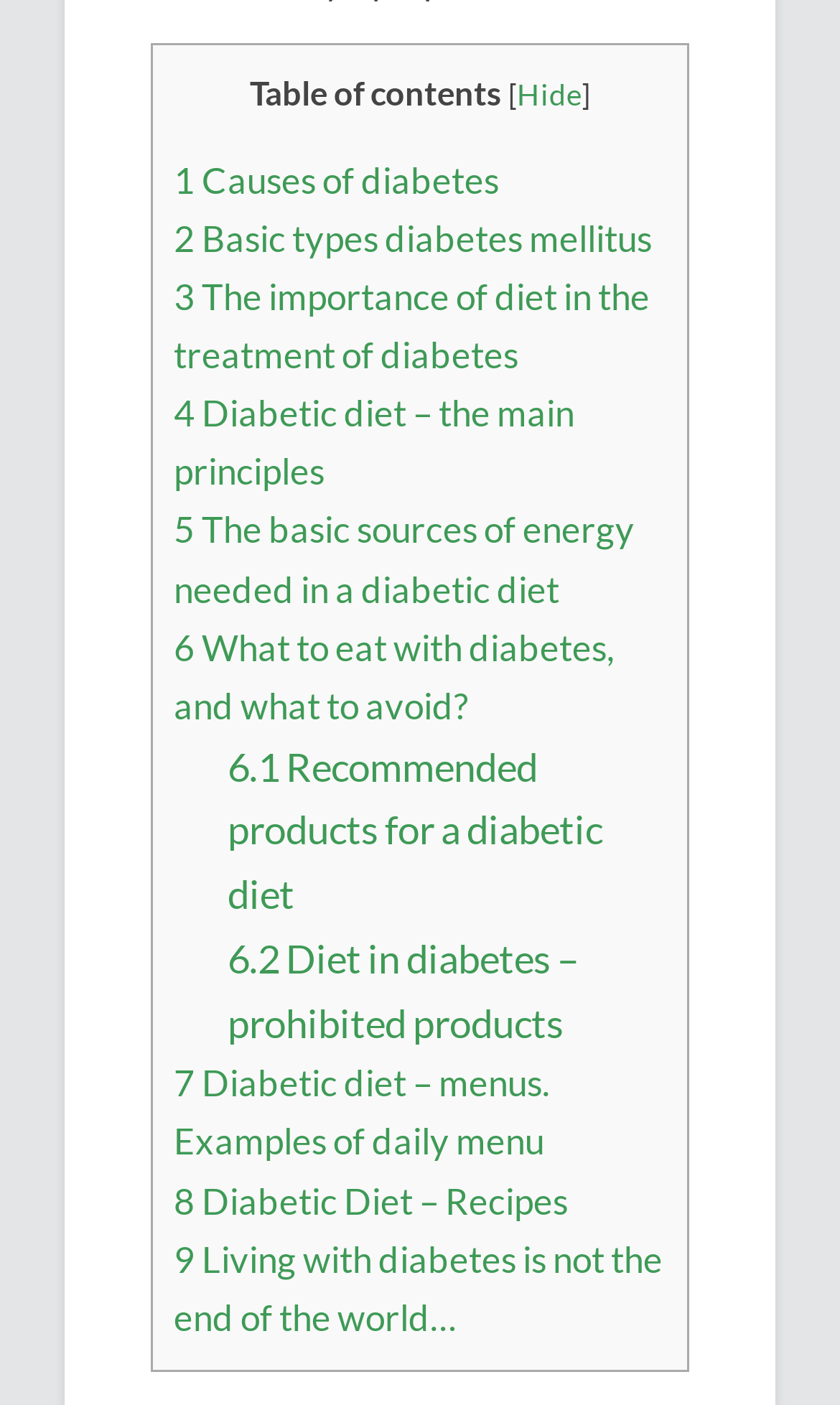Locate the bounding box coordinates of the area you need to click to fulfill this instruction: 'Read about basic types of diabetes mellitus'. The coordinates must be in the form of four float numbers ranging from 0 to 1: [left, top, right, bottom].

[0.207, 0.155, 0.776, 0.186]